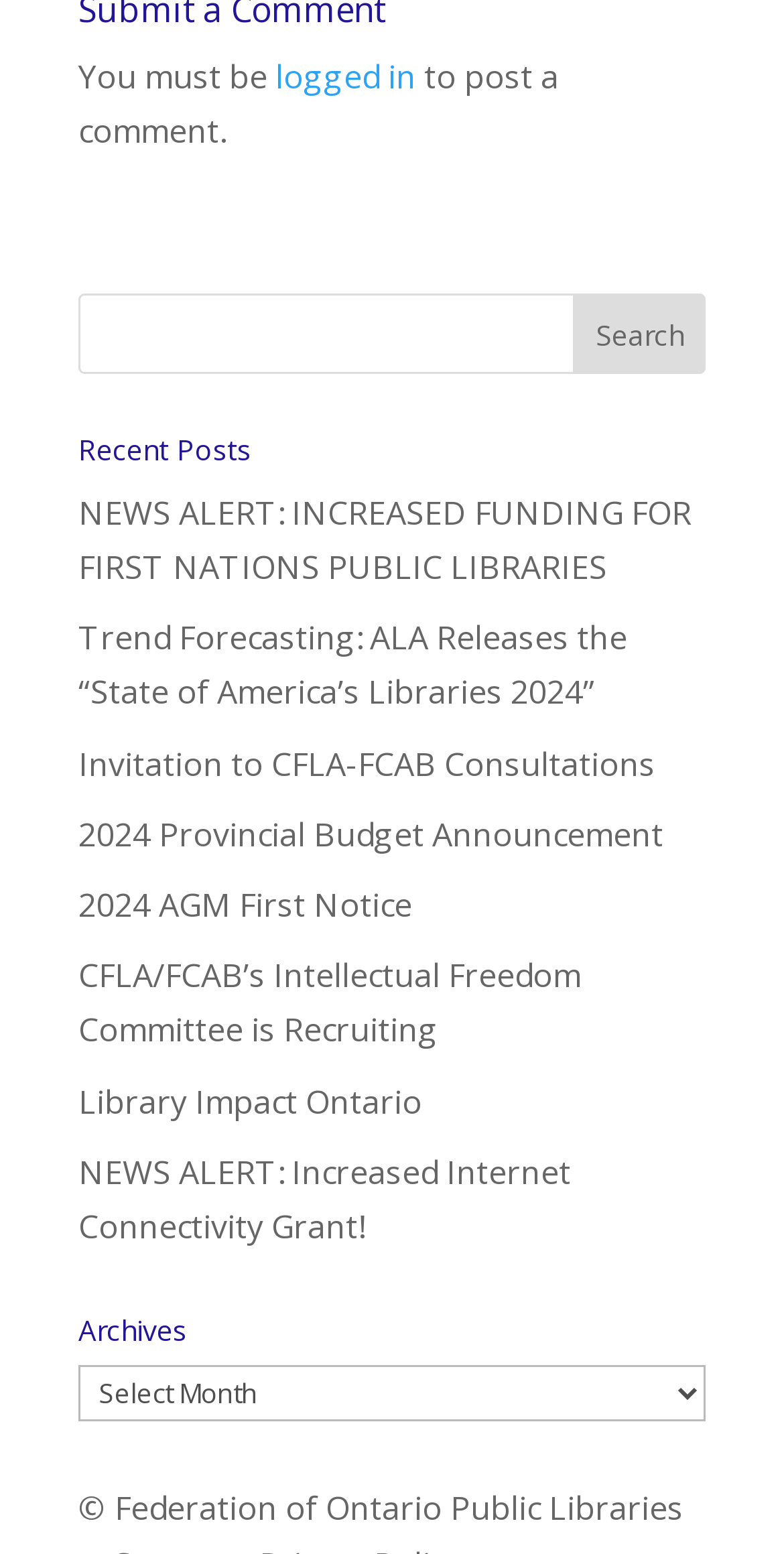Please provide a one-word or phrase answer to the question: 
How many headings are there on the webpage?

2